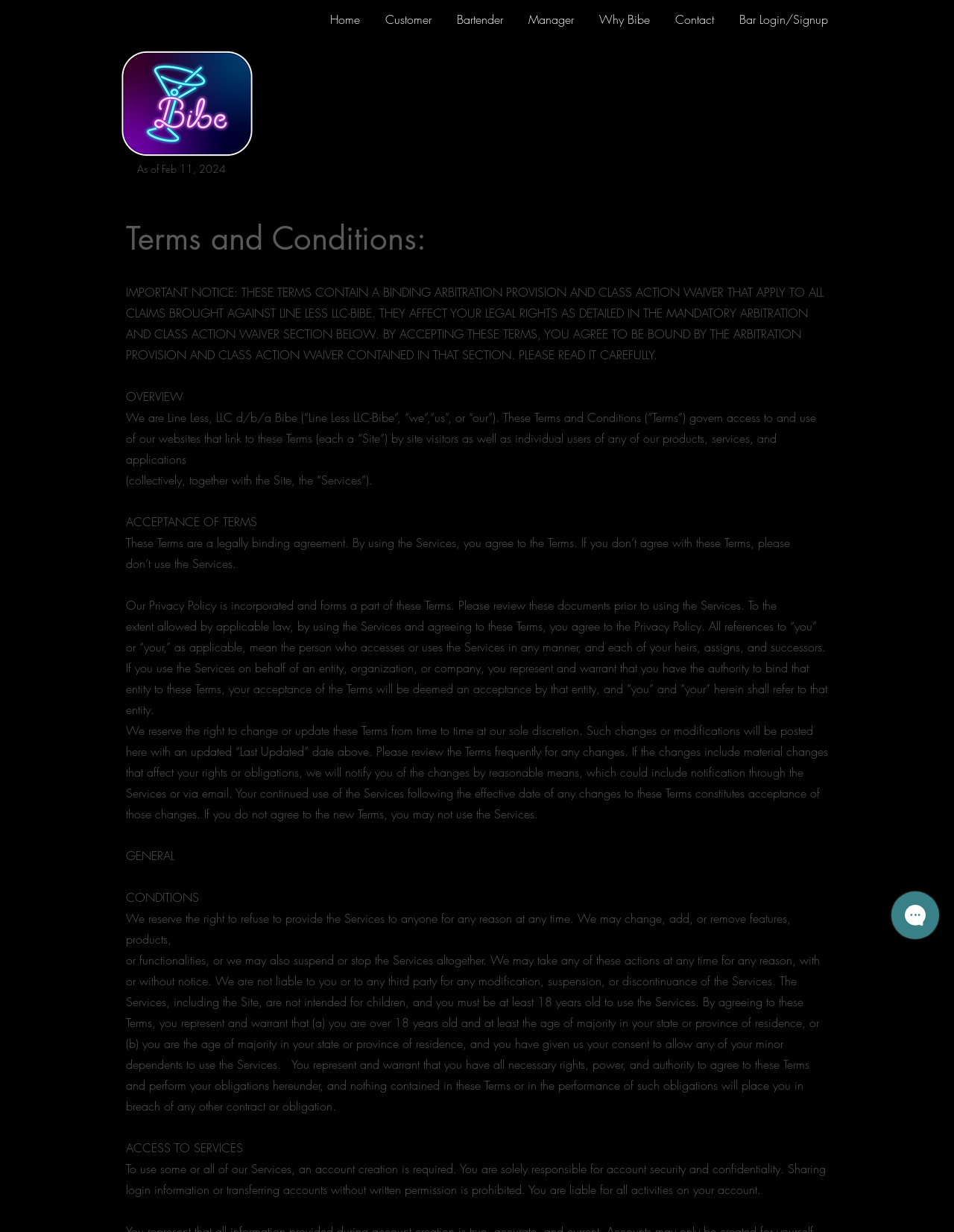How many links are present in the navigation section?
Using the image as a reference, give a one-word or short phrase answer.

8